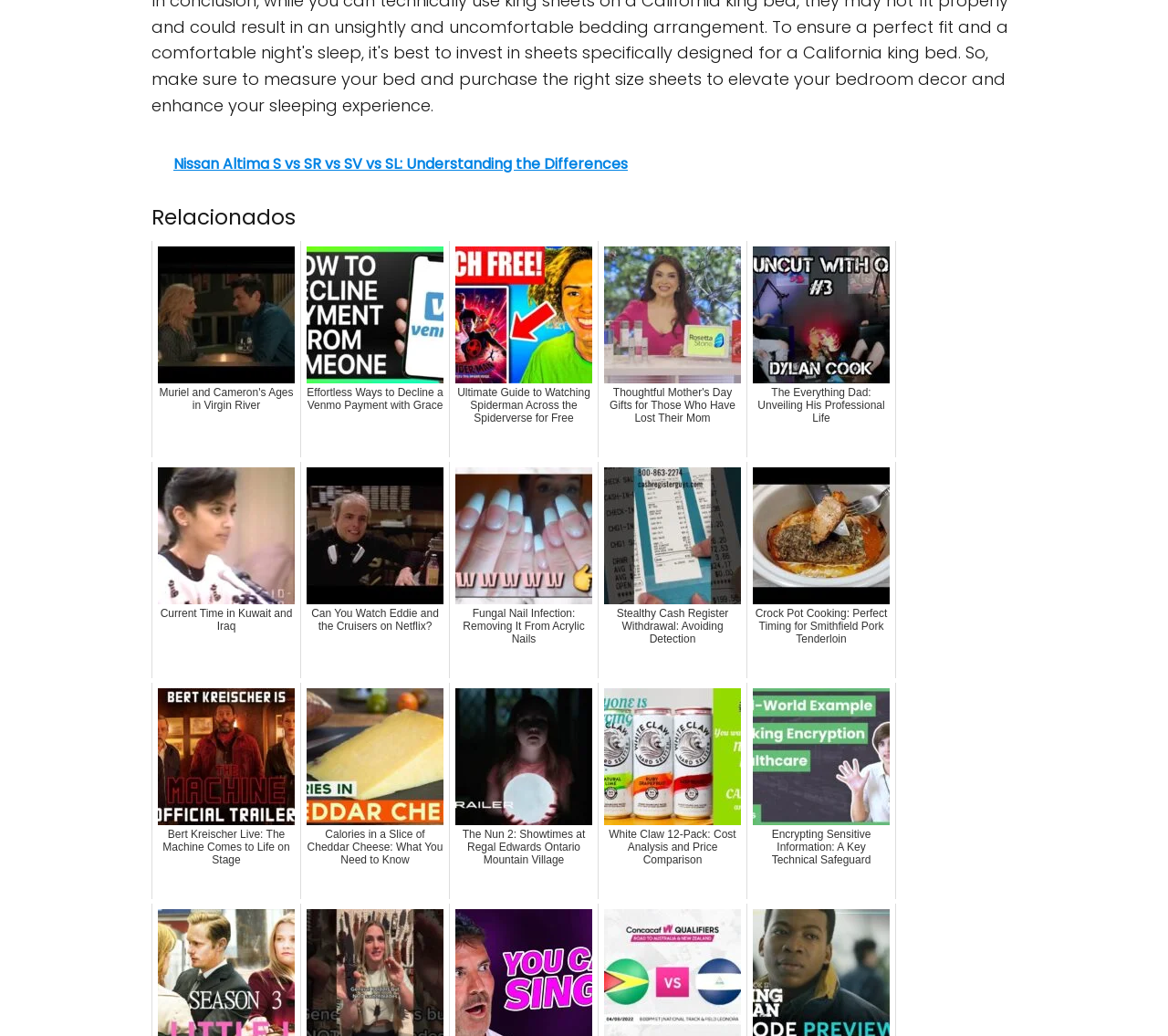Identify the bounding box coordinates for the element you need to click to achieve the following task: "Read about Nissan Altima S vs SR vs SV vs SL". The coordinates must be four float values ranging from 0 to 1, formatted as [left, top, right, bottom].

[0.13, 0.133, 0.87, 0.183]